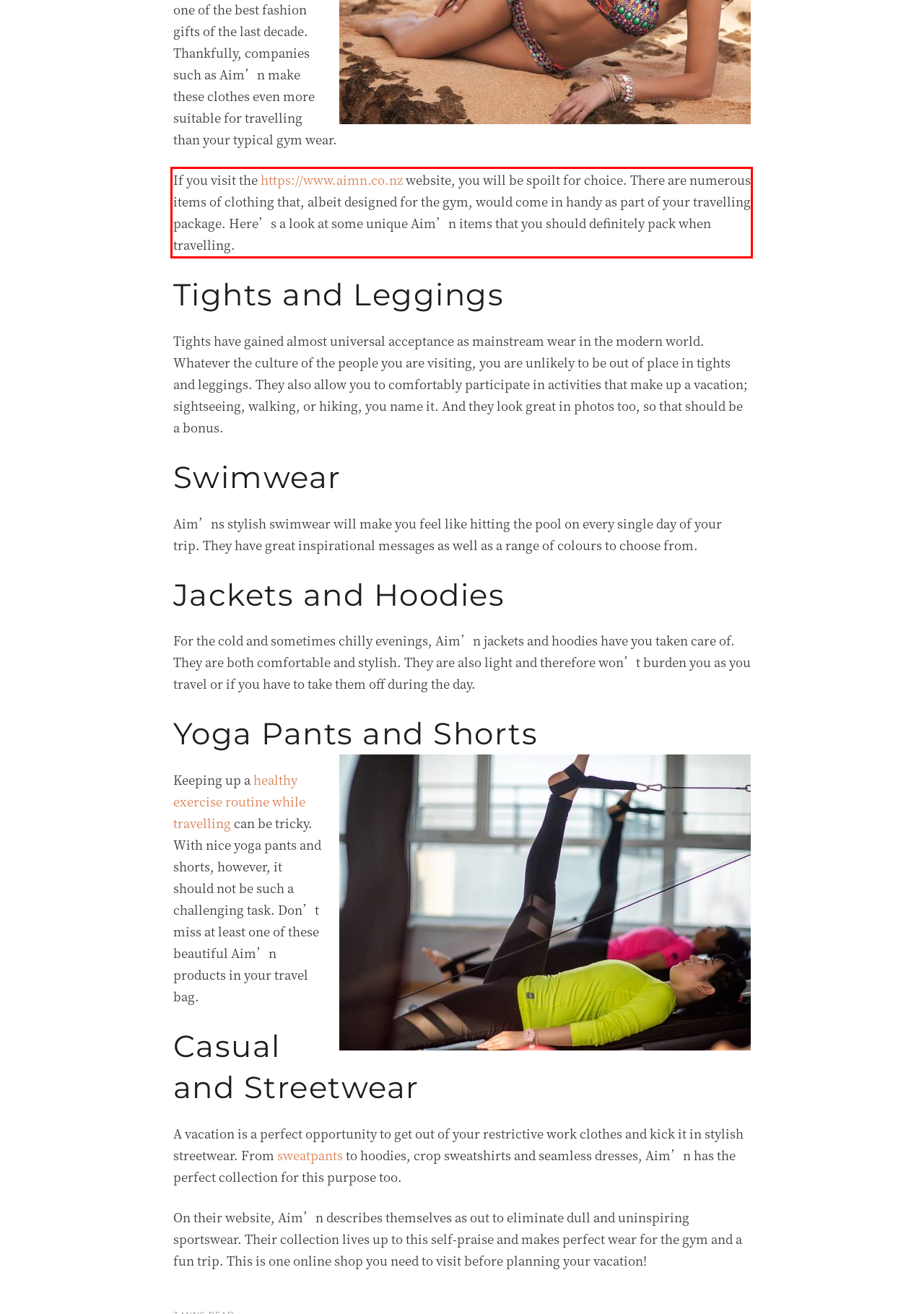Identify and extract the text within the red rectangle in the screenshot of the webpage.

If you visit the https://www.aimn.co.nz website, you will be spoilt for choice. There are numerous items of clothing that, albeit designed for the gym, would come in handy as part of your travelling package. Here’s a look at some unique Aim’n items that you should definitely pack when travelling.